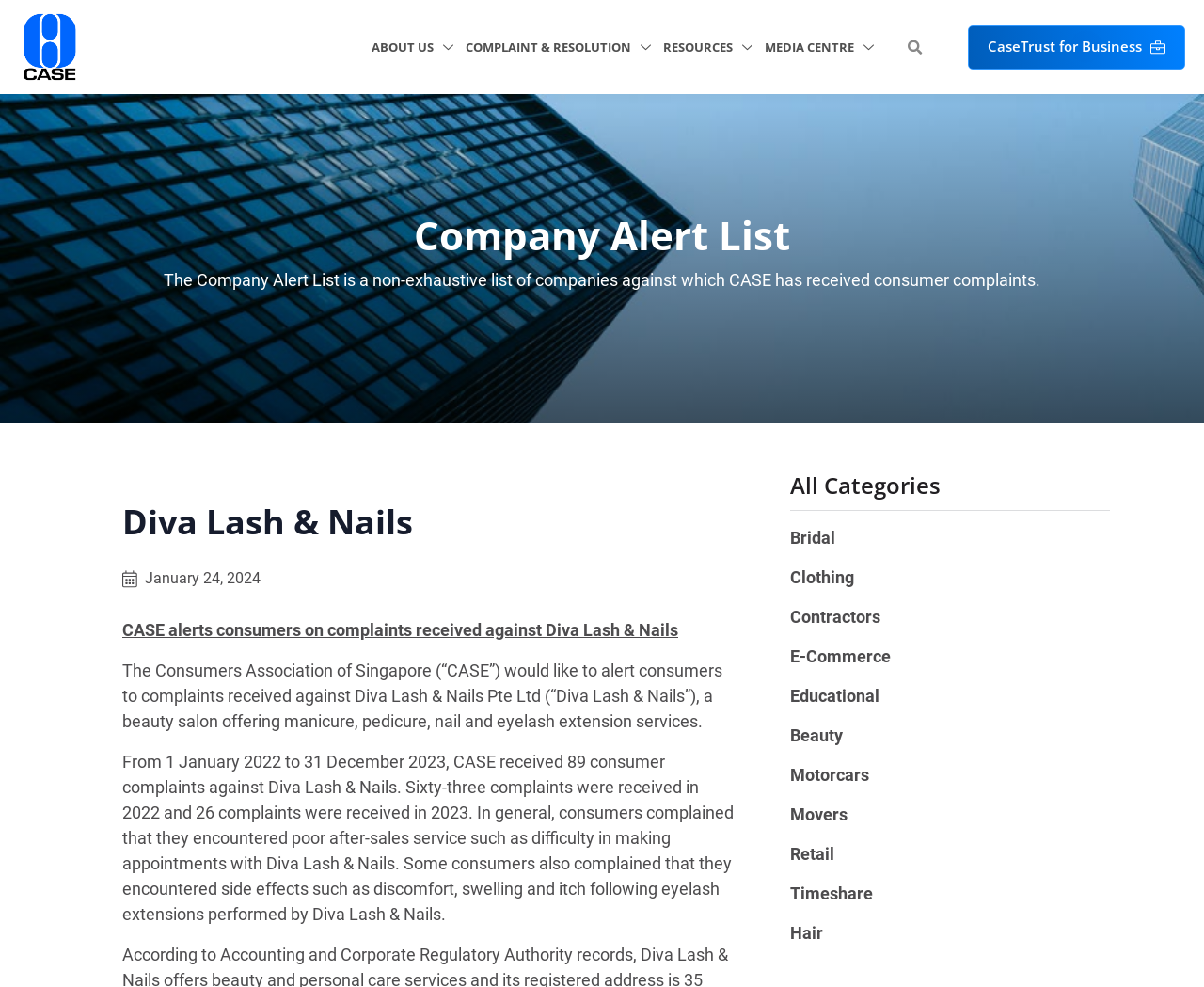Please identify the bounding box coordinates of the region to click in order to complete the given instruction: "Explore the 'wellness' topic". The coordinates should be four float numbers between 0 and 1, i.e., [left, top, right, bottom].

None